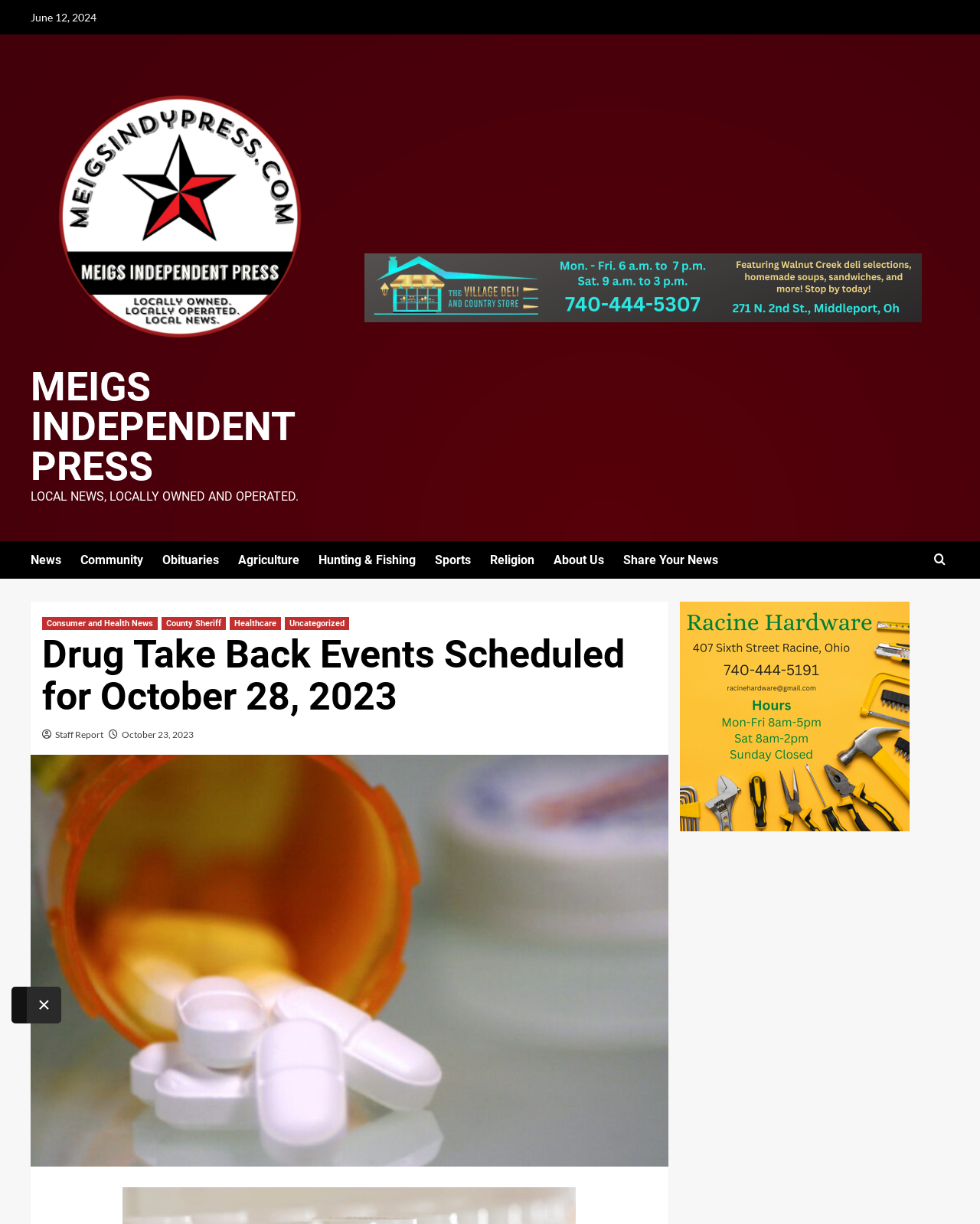Please specify the bounding box coordinates of the region to click in order to perform the following instruction: "Read the 'Drug Take Back Events Scheduled for October 28, 2023' article".

[0.043, 0.518, 0.67, 0.586]